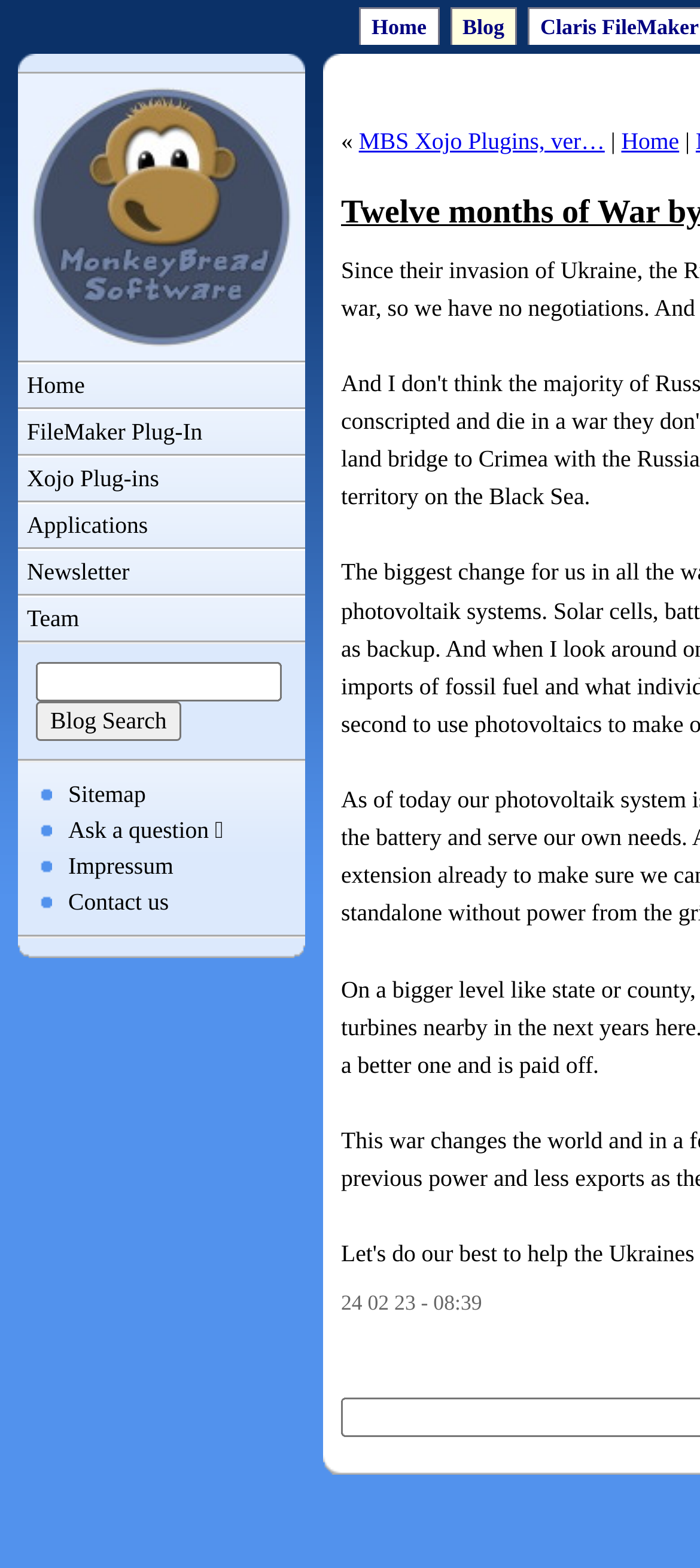Reply to the question with a single word or phrase:
How many icons are on the page?

1